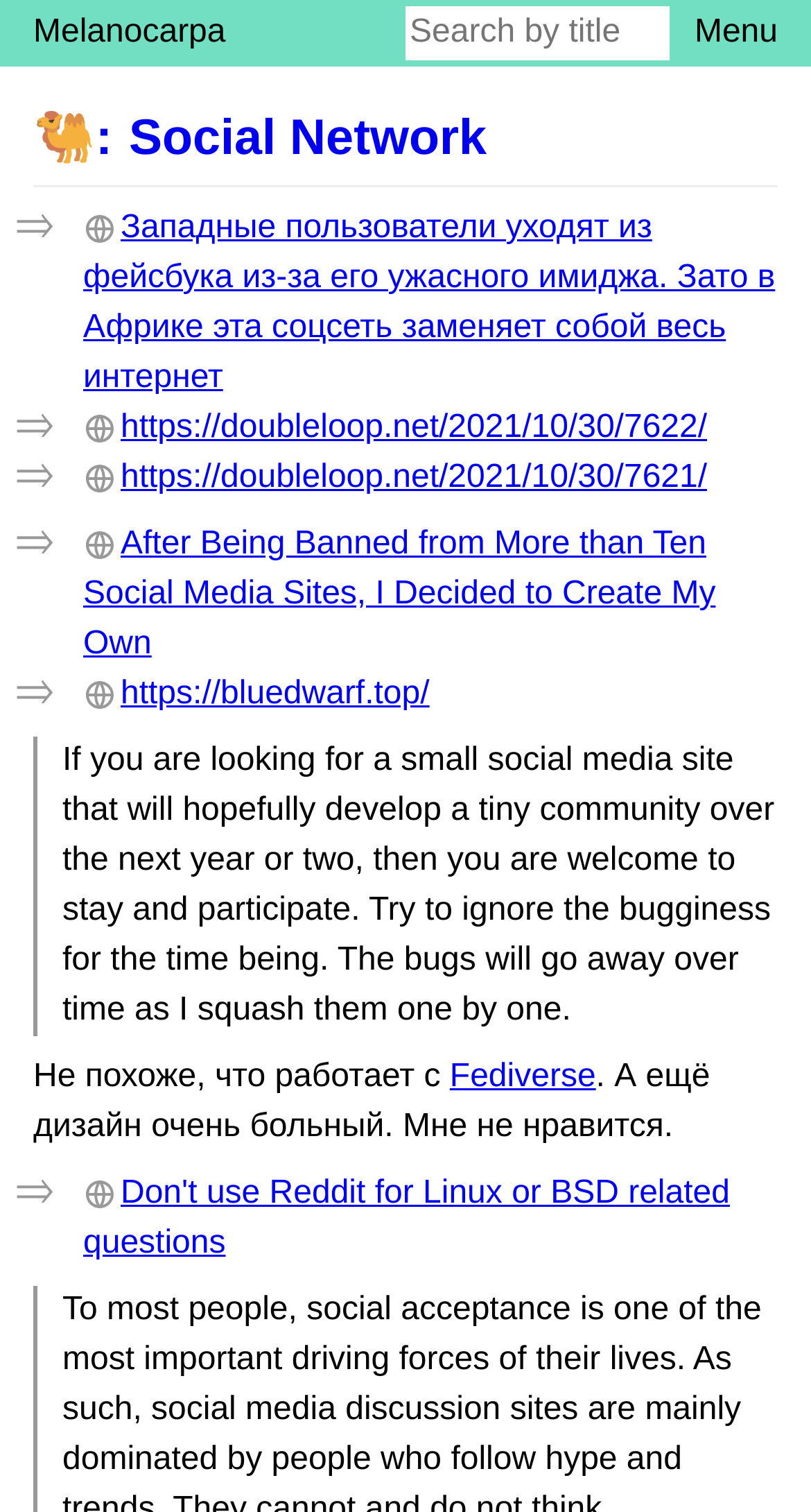Show me the bounding box coordinates of the clickable region to achieve the task as per the instruction: "View Publicacions".

None